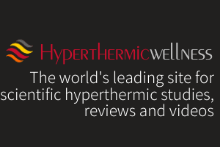Create a detailed narrative that captures the essence of the image.

The image features the logo of "Hyperthermic Wellness," highlighting its position as a leading resource for scientific studies, reviews, and videos focused on hyperthermic practices. The design incorporates vibrant colors and a sleek font, effectively branding the site as a comprehensive hub for information related to hyperthermic wellness. Situated against a dark background, the logo captures attention and emphasizes the site's dedication to advancing knowledge in this specialized field.